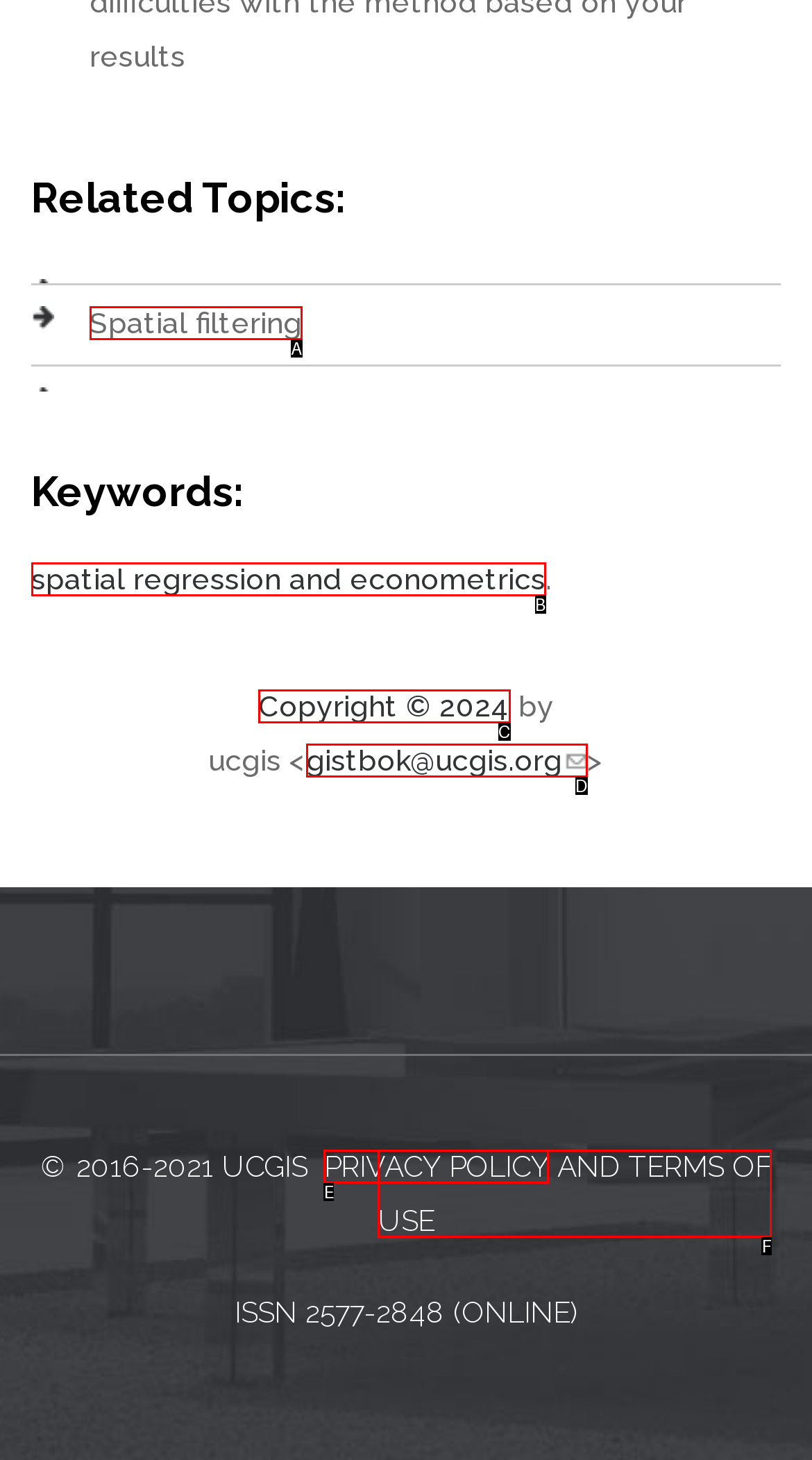Select the HTML element that matches the description: gistbok@ucgis.org (link sends e-mail)
Respond with the letter of the correct choice from the given options directly.

D